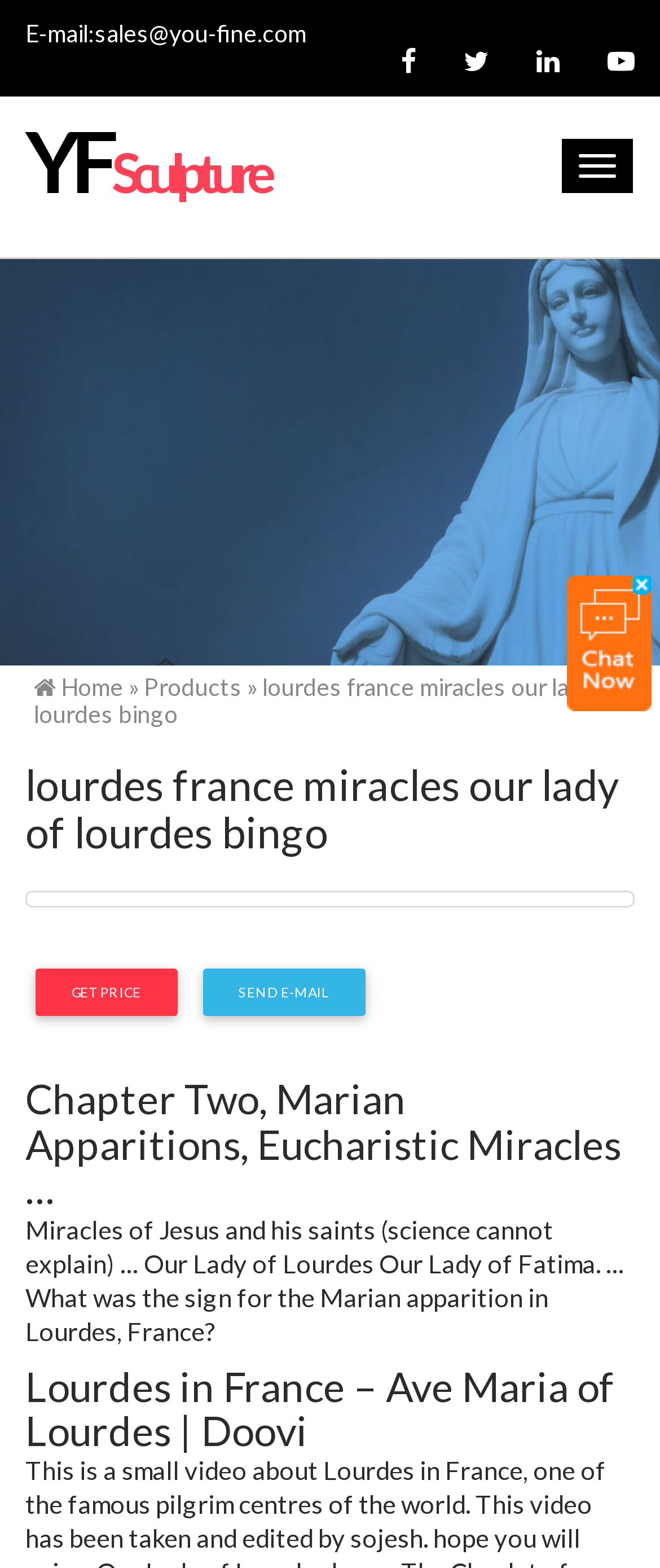Using the information in the image, could you please answer the following question in detail:
What is the email address for sales?

I found the email address by looking at the link element with the text 'E-mail:sales@you-fine.com' at the top of the webpage.